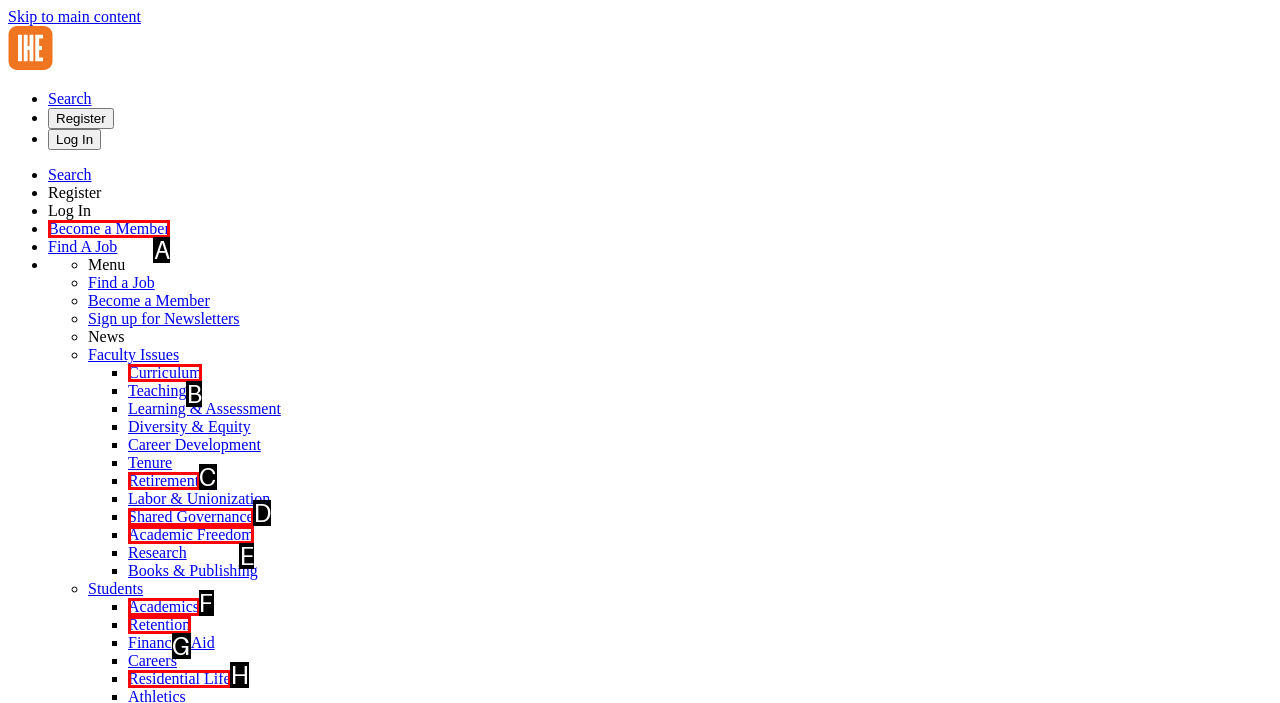Match the element description to one of the options: Curriculum
Respond with the corresponding option's letter.

B